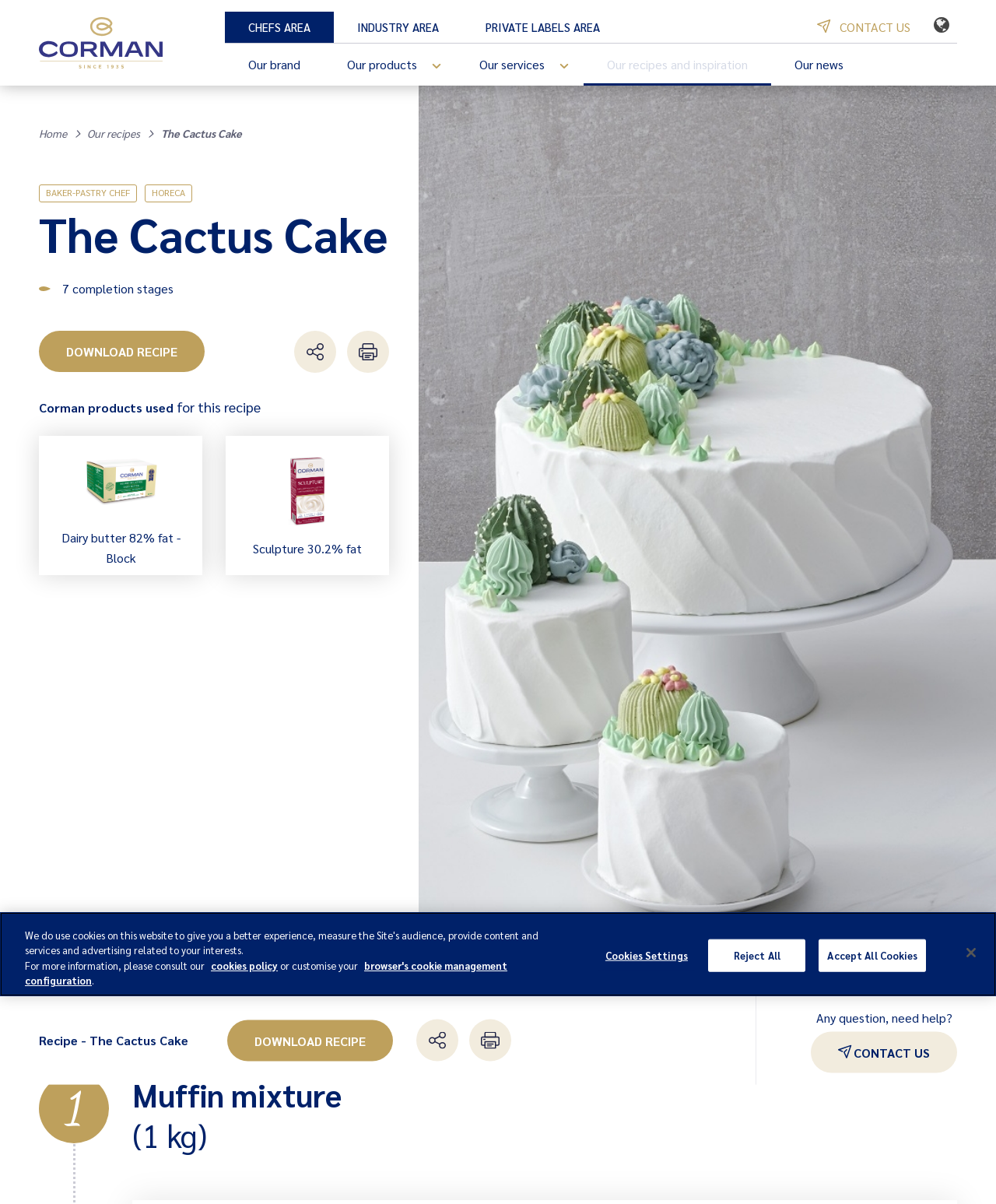Find the bounding box coordinates corresponding to the UI element with the description: "Accept All Cookies". The coordinates should be formatted as [left, top, right, bottom], with values as floats between 0 and 1.

[0.822, 0.78, 0.93, 0.807]